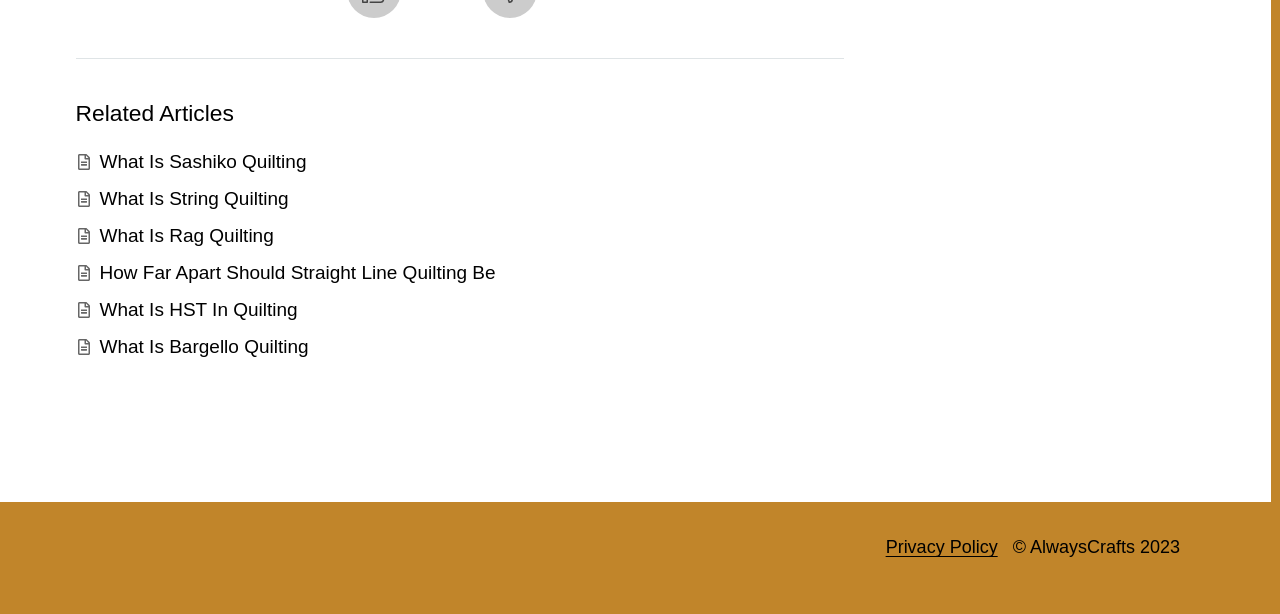Respond to the question with just a single word or phrase: 
What is the last link in the related articles section?

What Is Bargello Quilting